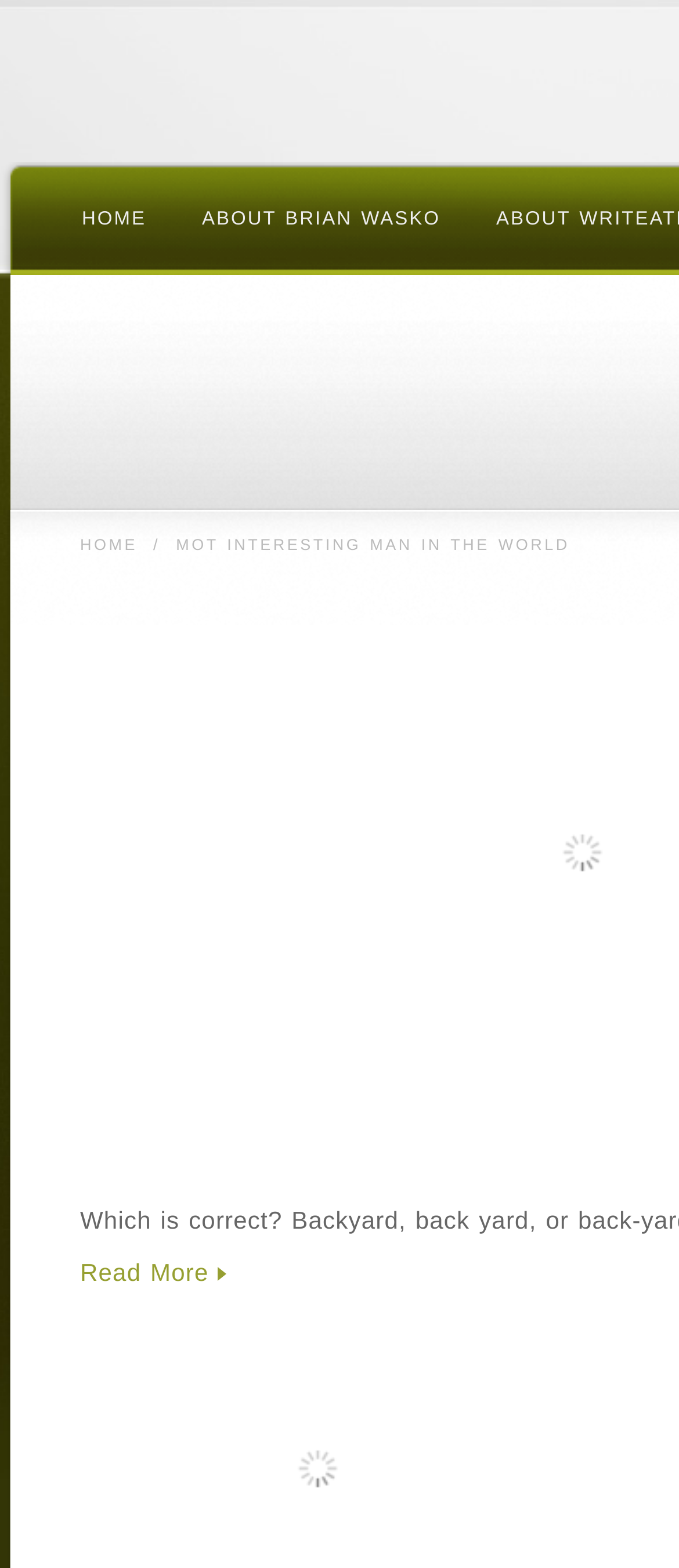Use a single word or phrase to answer the question:
How many images are on the webpage?

2